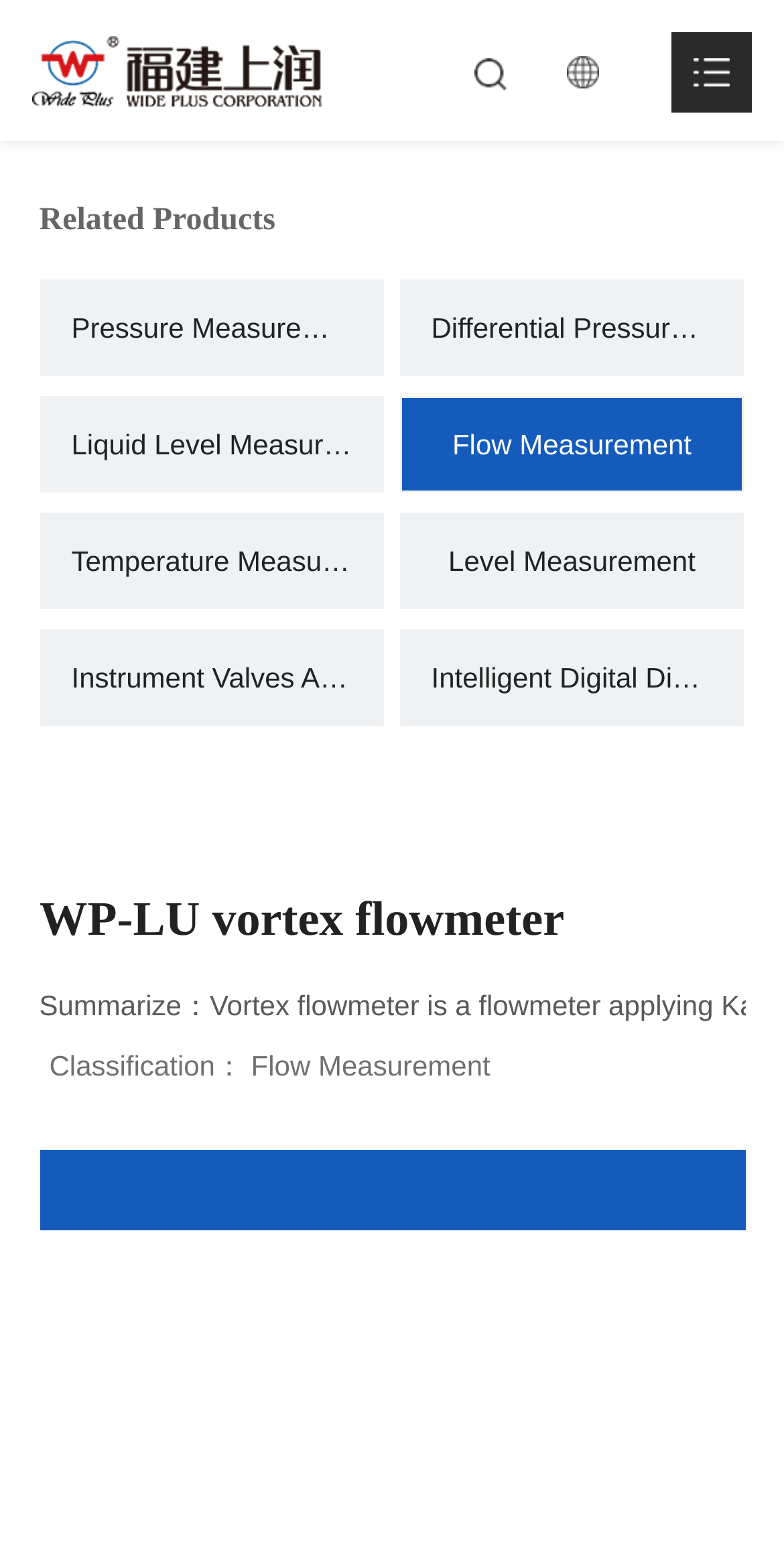Using the given element description, provide the bounding box coordinates (top-left x, top-left y, bottom-right x, bottom-right y) for the corresponding UI element in the screenshot: 中文

[0.619, 0.09, 0.875, 0.126]